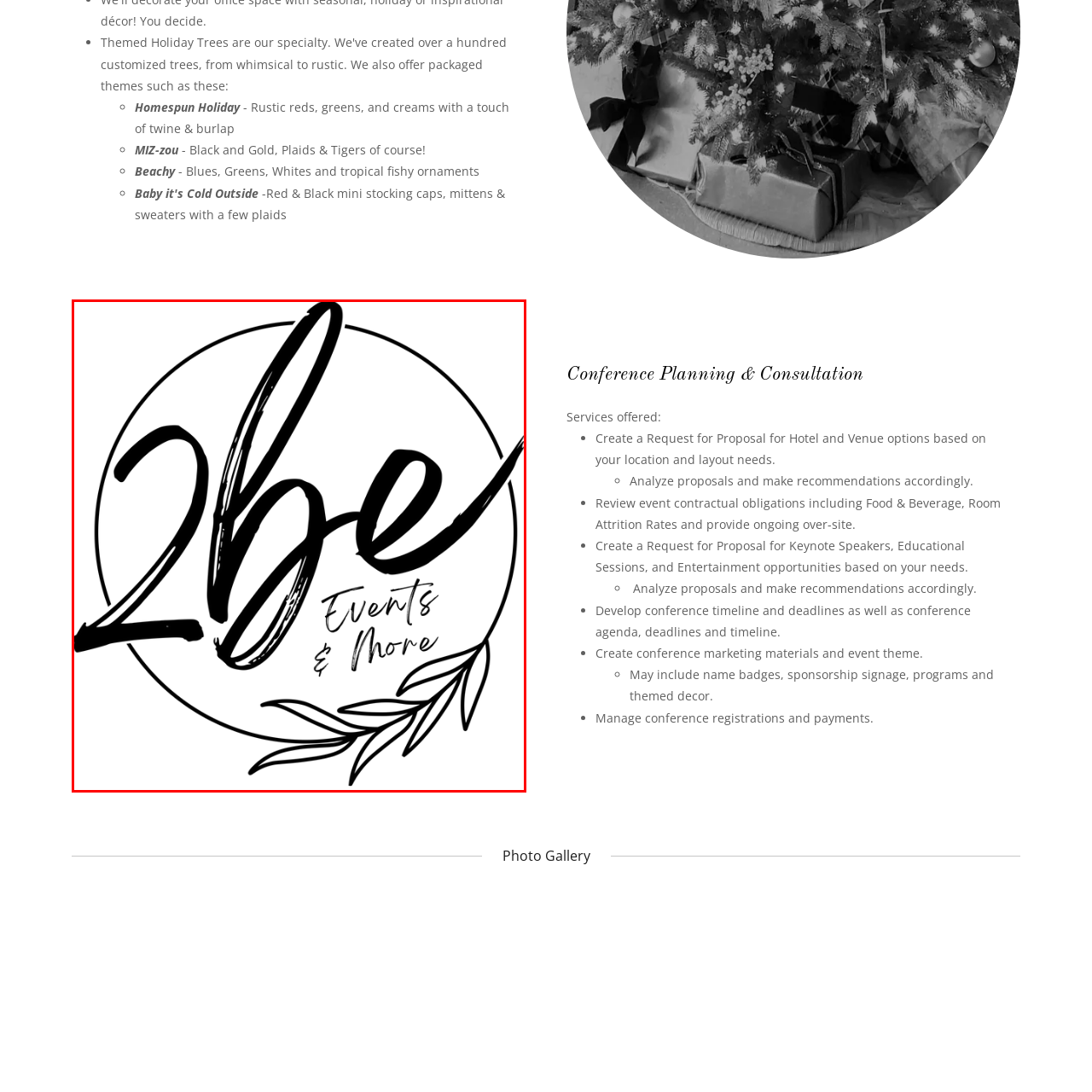What type of font is used for 'Events & More'?  
Observe the image highlighted by the red bounding box and supply a detailed response derived from the visual information in the image.

The phrase 'Events & More' is written in a simpler, more understated font, which complements the elegant script used for '2be' and adds a sense of balance to the overall design.